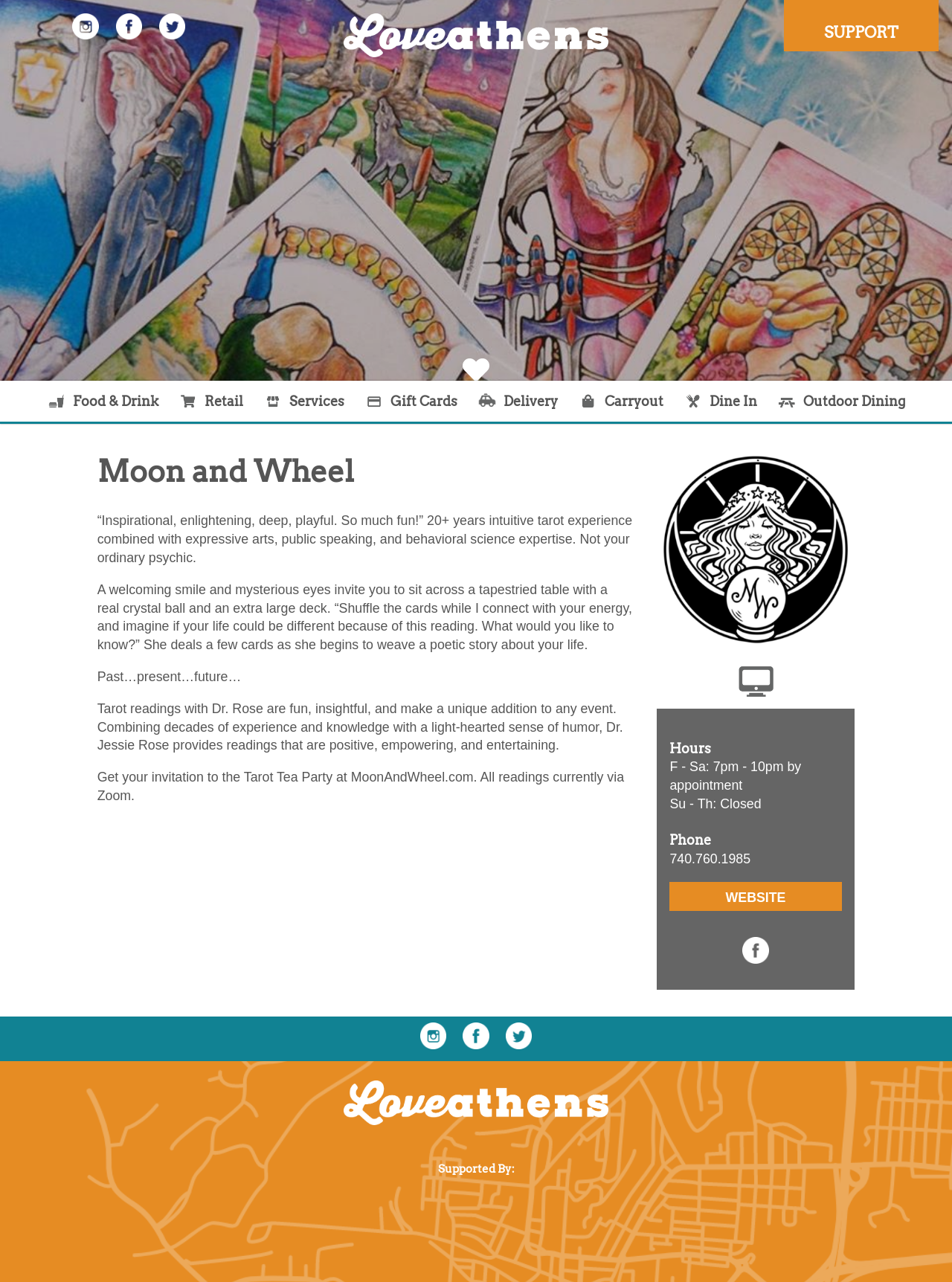With reference to the image, please provide a detailed answer to the following question: How can you contact the business?

The phone number of the business can be found in the bottom-right corner of the webpage, under the 'Phone' heading. It provides the phone number 740.760.1985 as a way to contact the business.